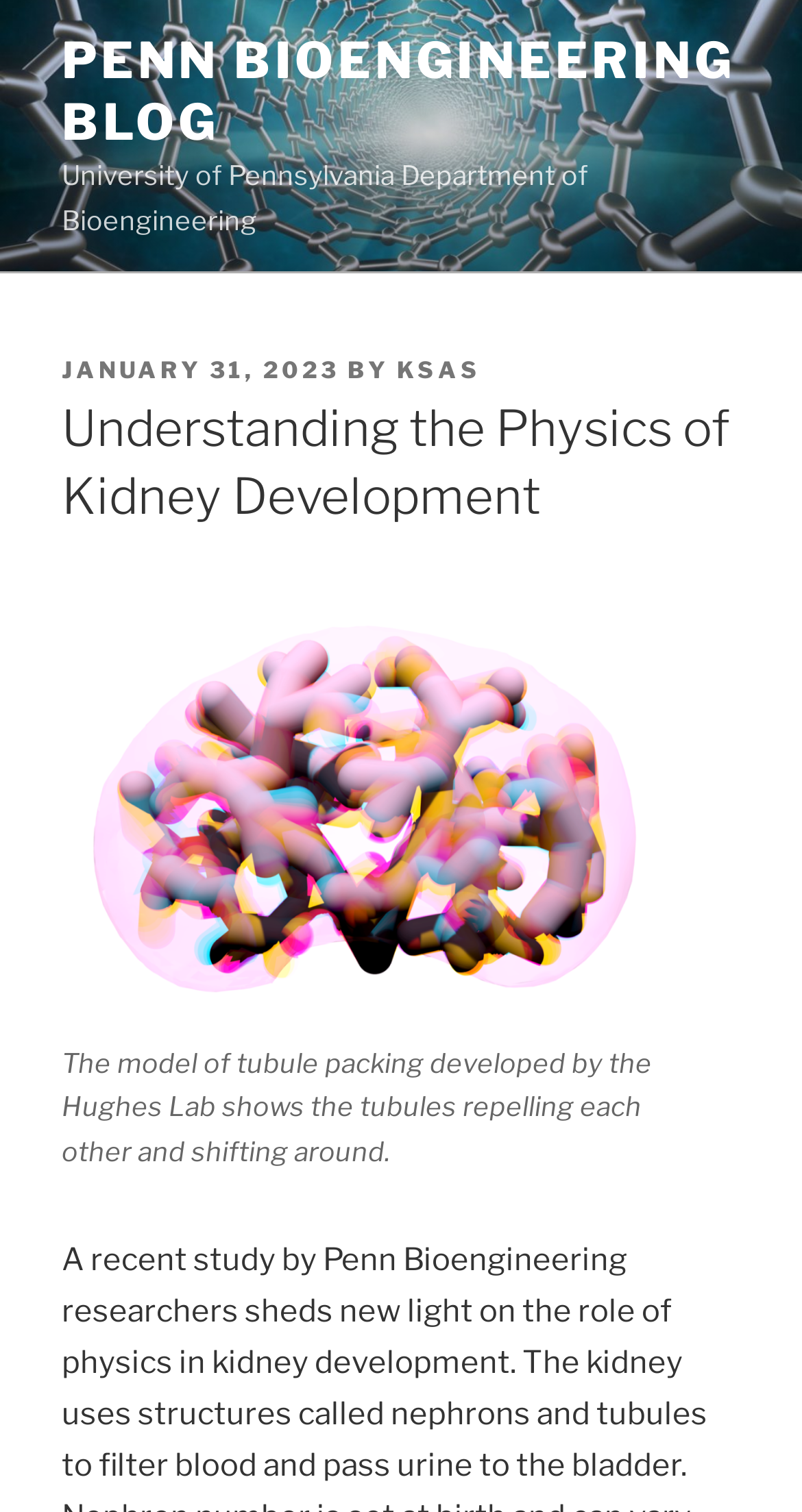Create an elaborate caption that covers all aspects of the webpage.

The webpage is about understanding the physics of kidney development, as indicated by the title. At the top left of the page, there is a link to the "PENN BIOENGINEERING BLOG" and a static text stating "University of Pennsylvania Department of Bioengineering". Below this, there is a header section that contains the posting information, including the date "JANUARY 31, 2023" and the author "KSAS". 

The main content of the page is headed by a title "Understanding the Physics of Kidney Development", which is centered at the top of the page. Below the title, there is a large figure that takes up most of the page, depicting an abstract image of tubules repelling each other and shifting around. The figure is accompanied by a caption that explains the model of tubule packing developed by the Hughes Lab, which shows the tubules repelling each other and shifting around.